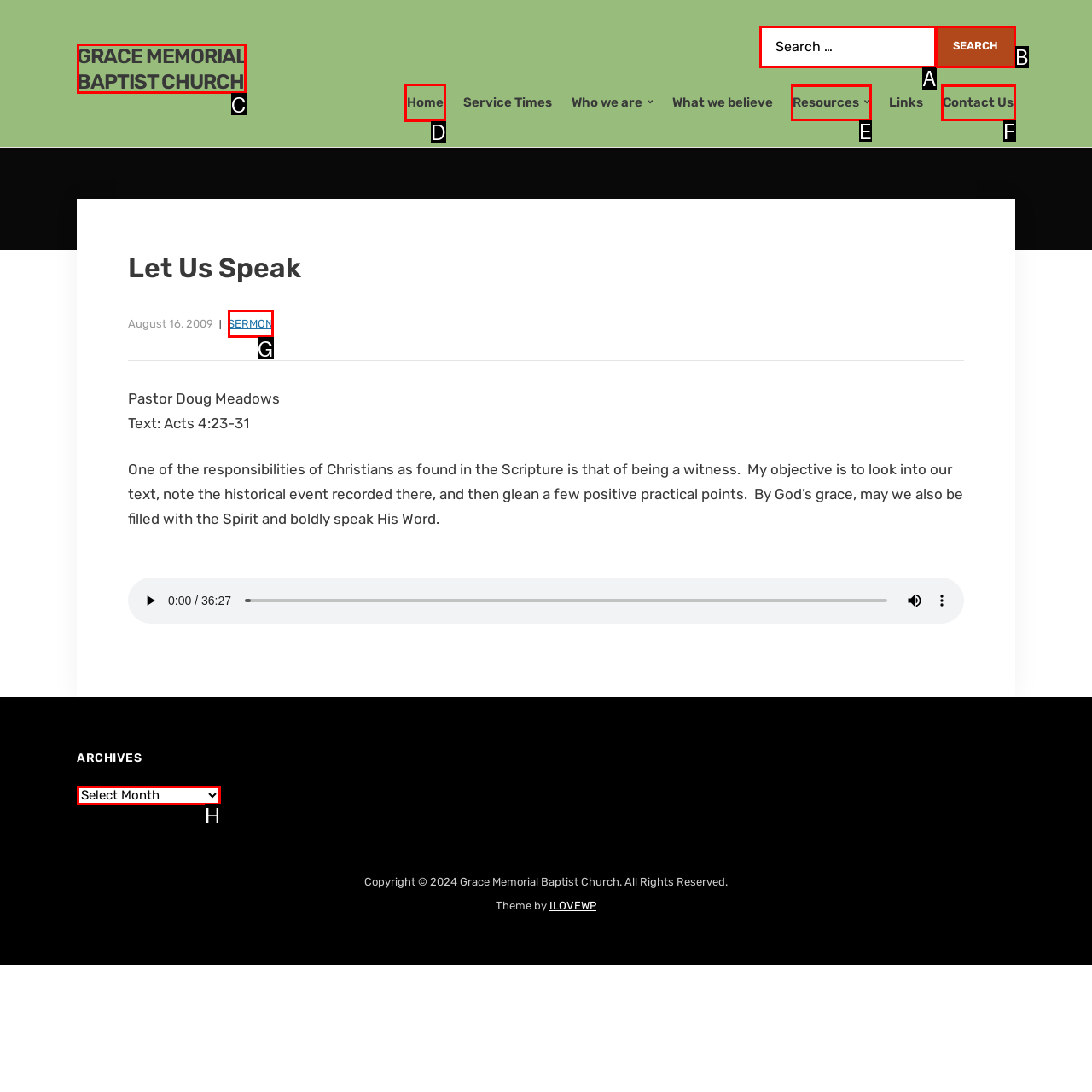Identify the letter of the UI element needed to carry out the task: Learn more about Our blog
Reply with the letter of the chosen option.

None